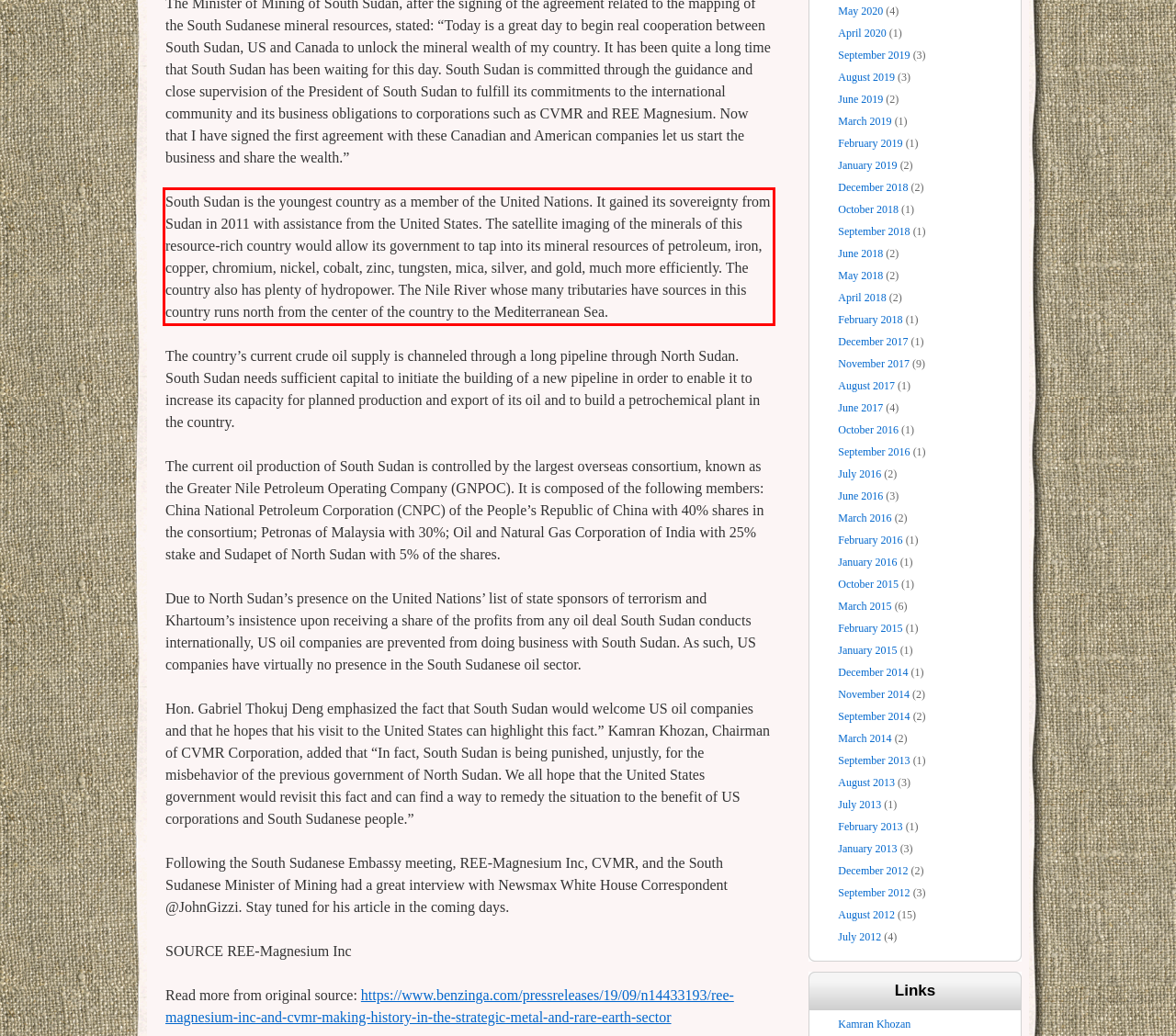You are presented with a screenshot containing a red rectangle. Extract the text found inside this red bounding box.

South Sudan is the youngest country as a member of the United Nations. It gained its sovereignty from Sudan in 2011 with assistance from the United States. The satellite imaging of the minerals of this resource-rich country would allow its government to tap into its mineral resources of petroleum, iron, copper, chromium, nickel, cobalt, zinc, tungsten, mica, silver, and gold, much more efficiently. The country also has plenty of hydropower. The Nile River whose many tributaries have sources in this country runs north from the center of the country to the Mediterranean Sea.